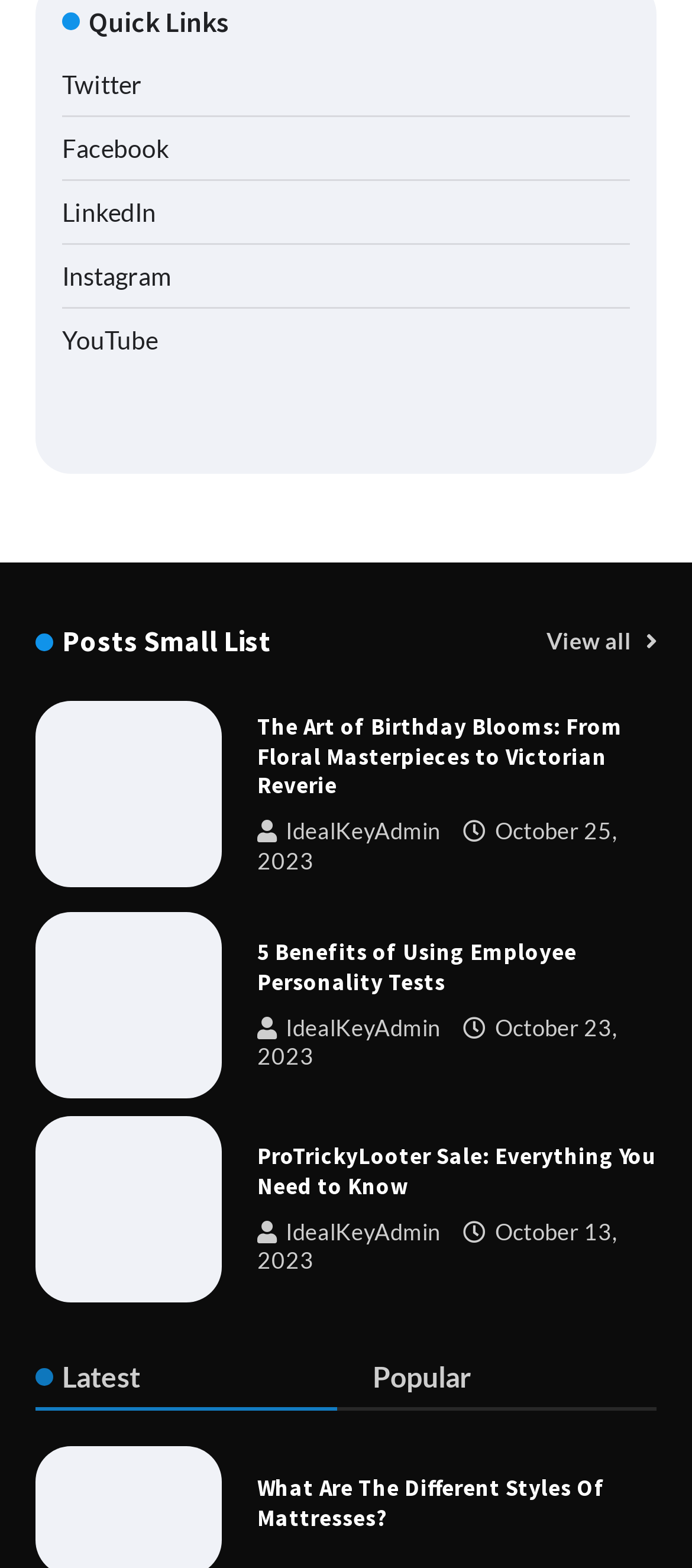Bounding box coordinates should be in the format (top-left x, top-left y, bottom-right x, bottom-right y) and all values should be floating point numbers between 0 and 1. Determine the bounding box coordinate for the UI element described as: October 23, 2023

[0.372, 0.647, 0.892, 0.683]